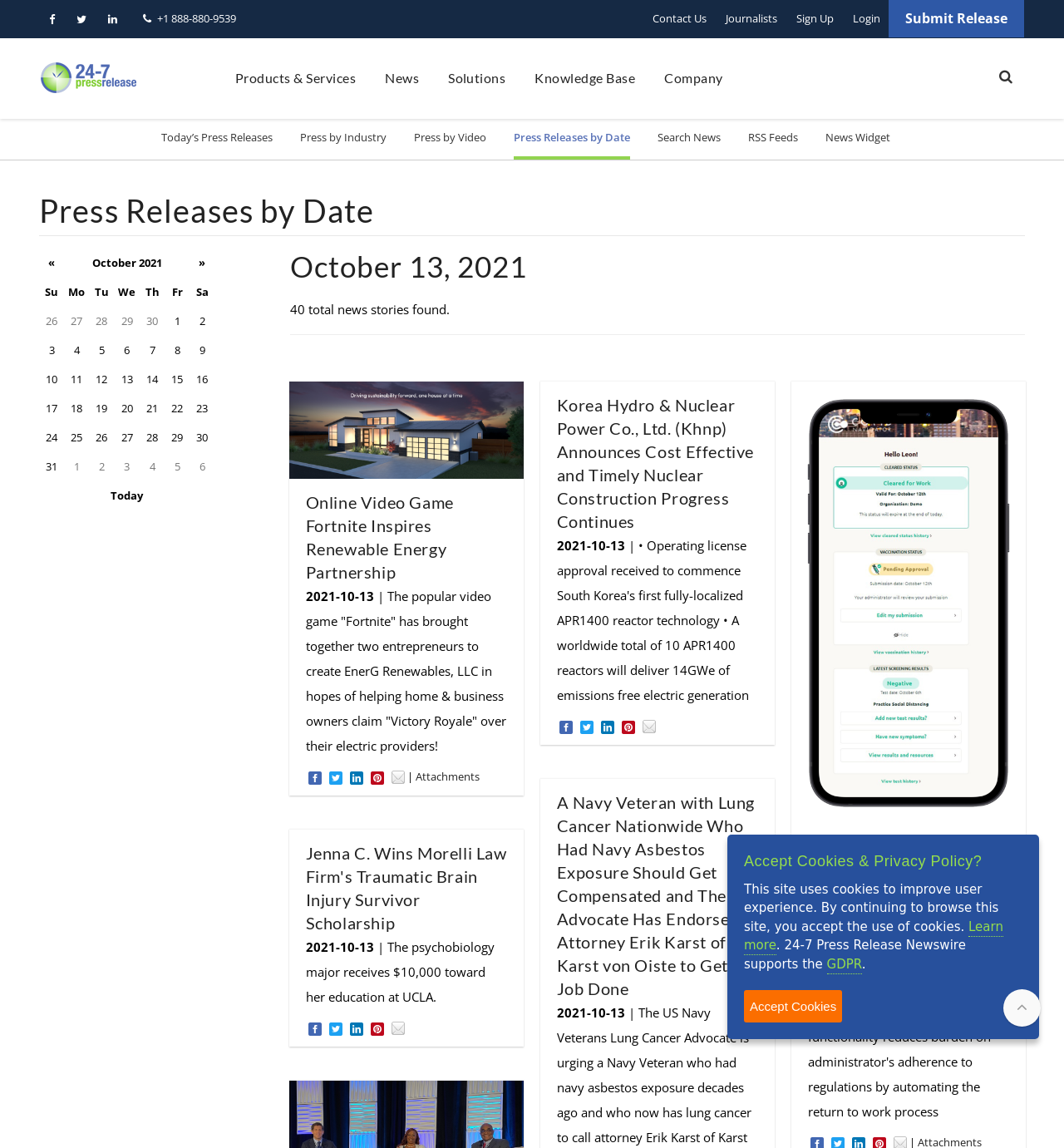Please extract the webpage's main title and generate its text content.

Press Releases by Date